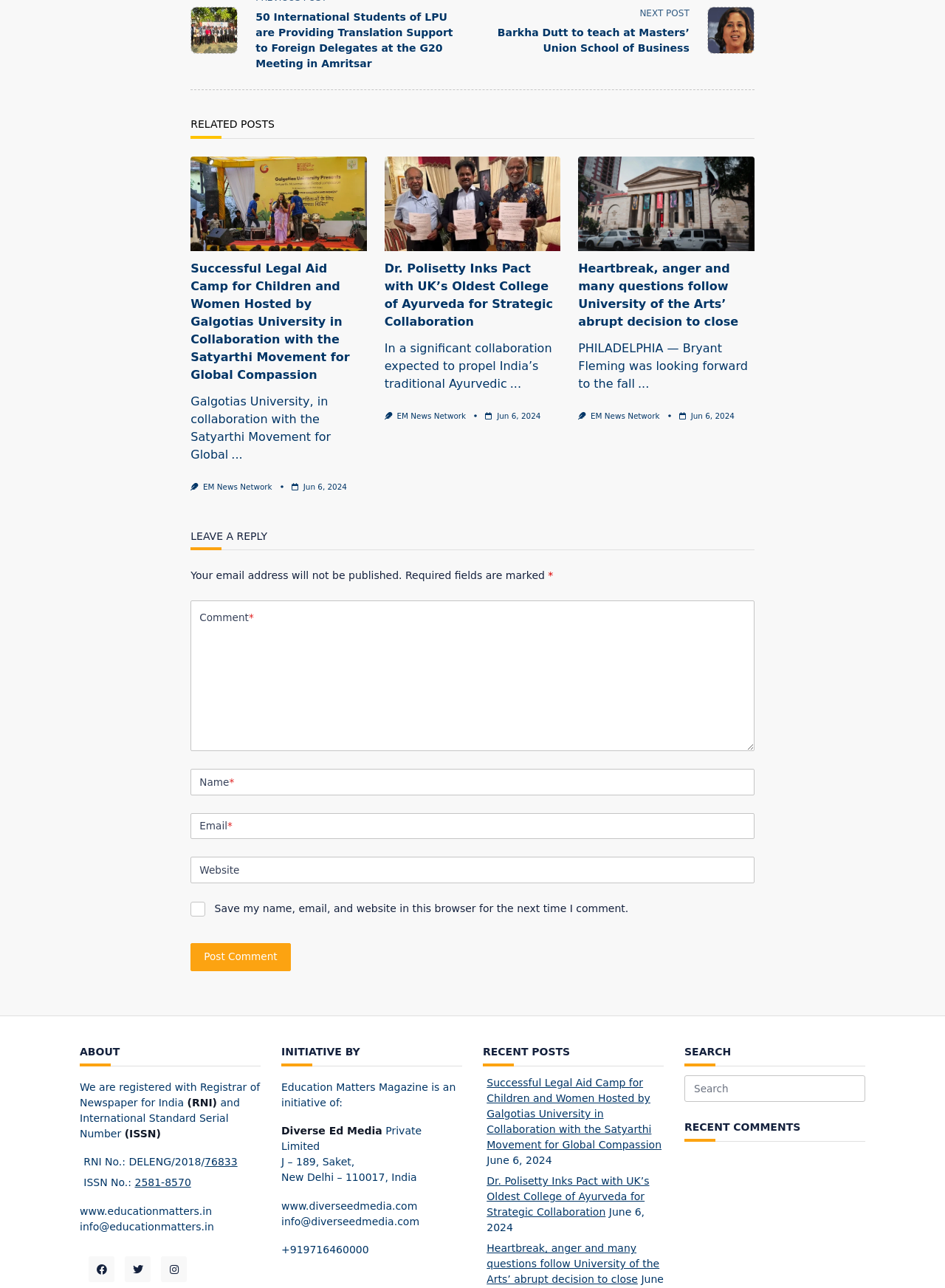What is the name of the magazine that this website is an initiative of?
Please use the image to provide an in-depth answer to the question.

I found the section 'INITIATIVE BY' at the bottom of the webpage, and it mentioned that this website is an initiative of Education Matters Magazine.